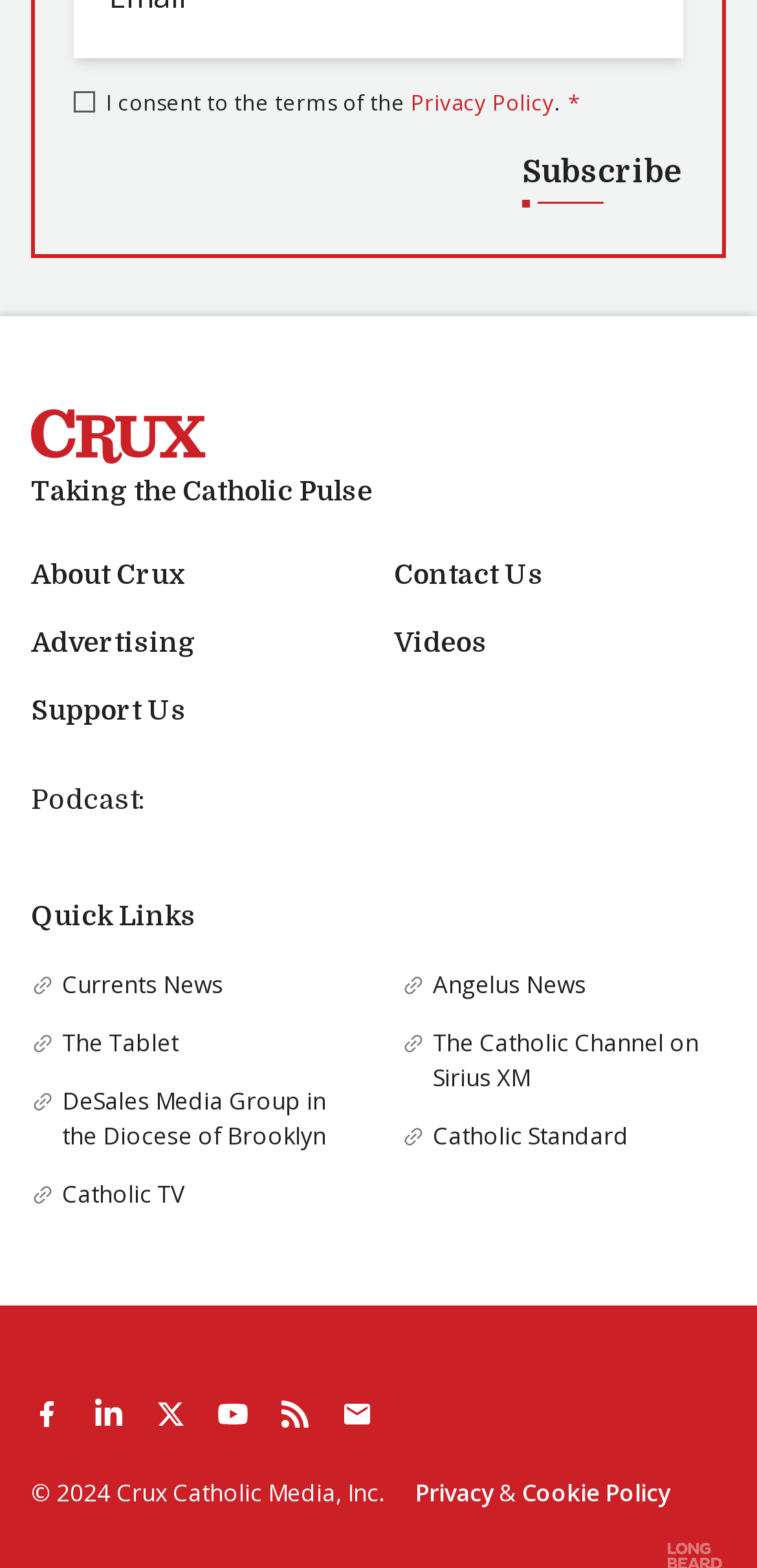Please specify the bounding box coordinates of the clickable region necessary for completing the following instruction: "Visit the Facebook page". The coordinates must consist of four float numbers between 0 and 1, i.e., [left, top, right, bottom].

[0.021, 0.882, 0.103, 0.922]